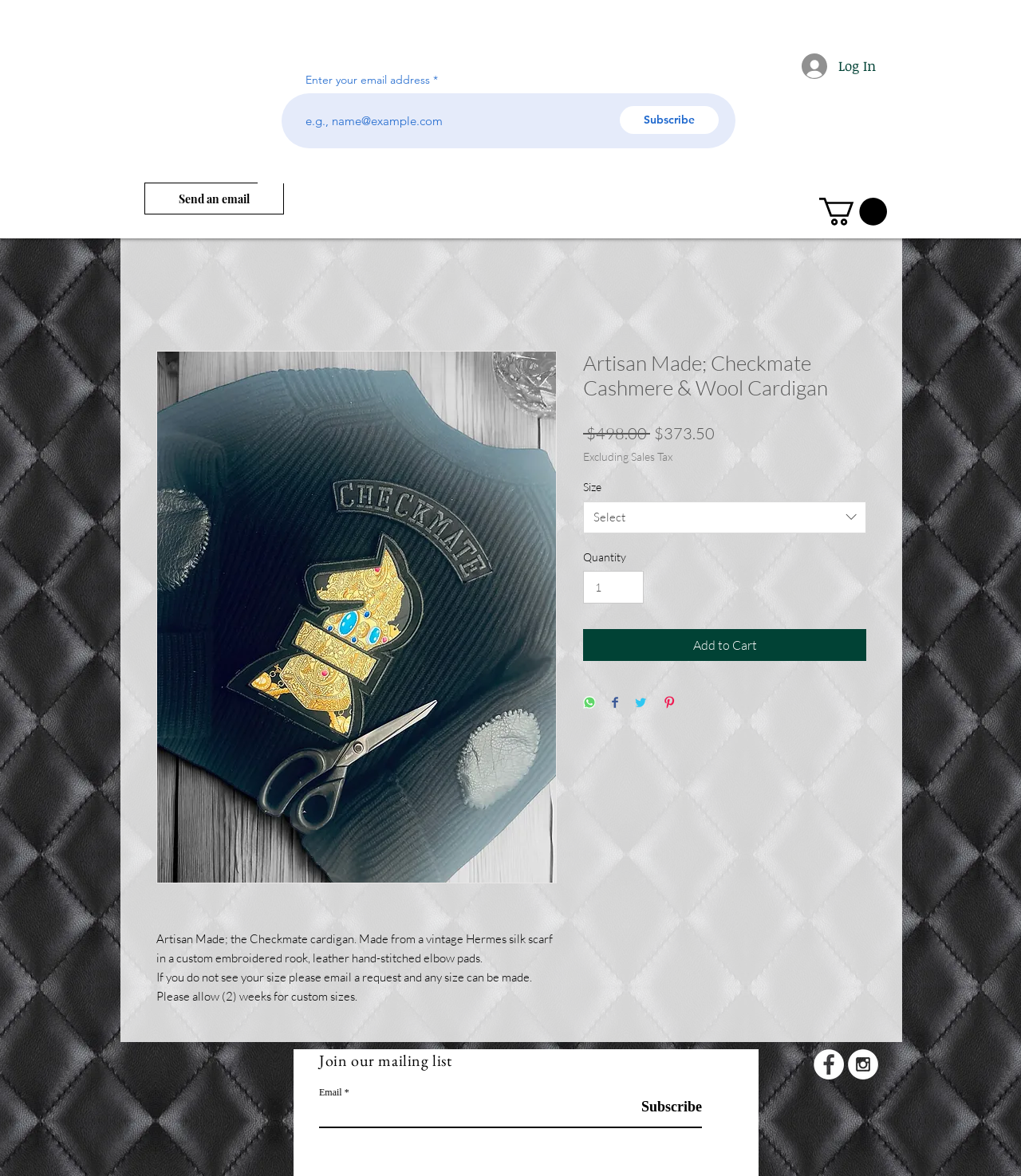Locate the bounding box coordinates of the element that should be clicked to fulfill the instruction: "Add the Checkmate cardigan to cart".

[0.571, 0.535, 0.848, 0.562]